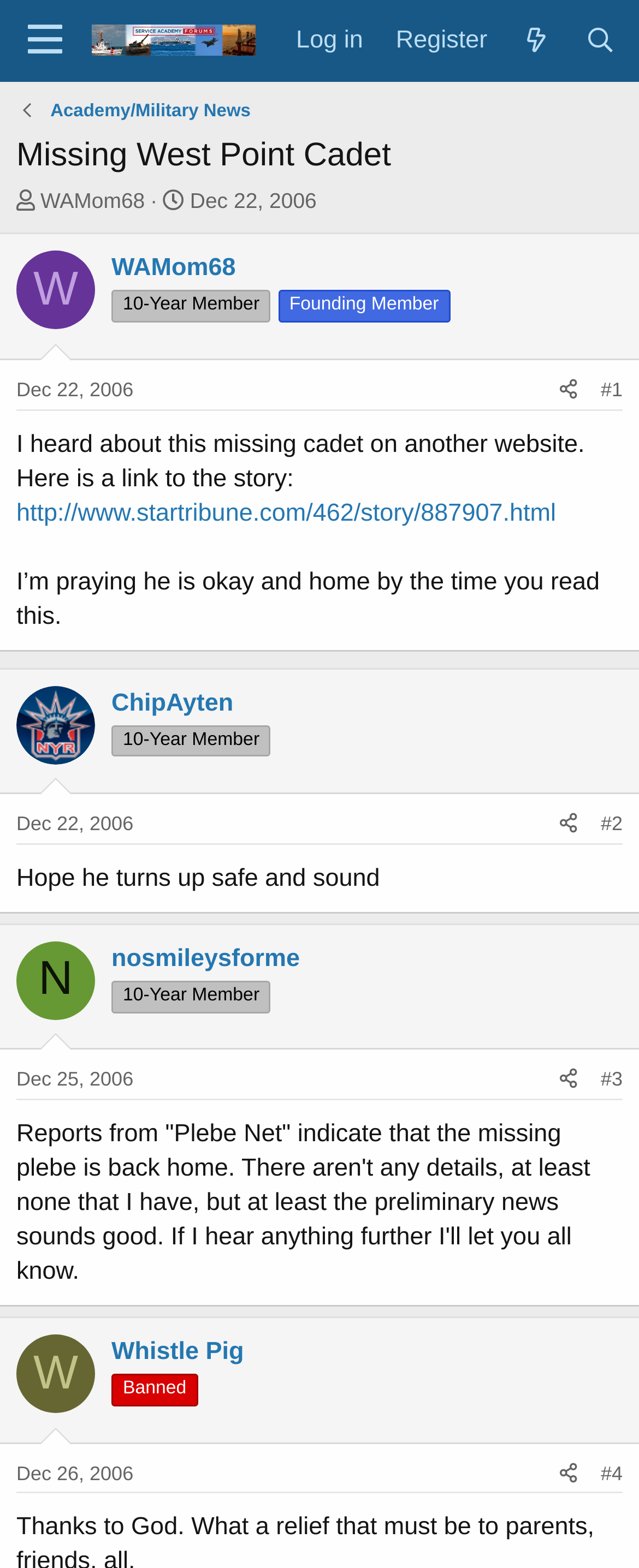Locate the bounding box coordinates of the clickable area to execute the instruction: "Log in to the forum". Provide the coordinates as four float numbers between 0 and 1, represented as [left, top, right, bottom].

[0.438, 0.006, 0.594, 0.045]